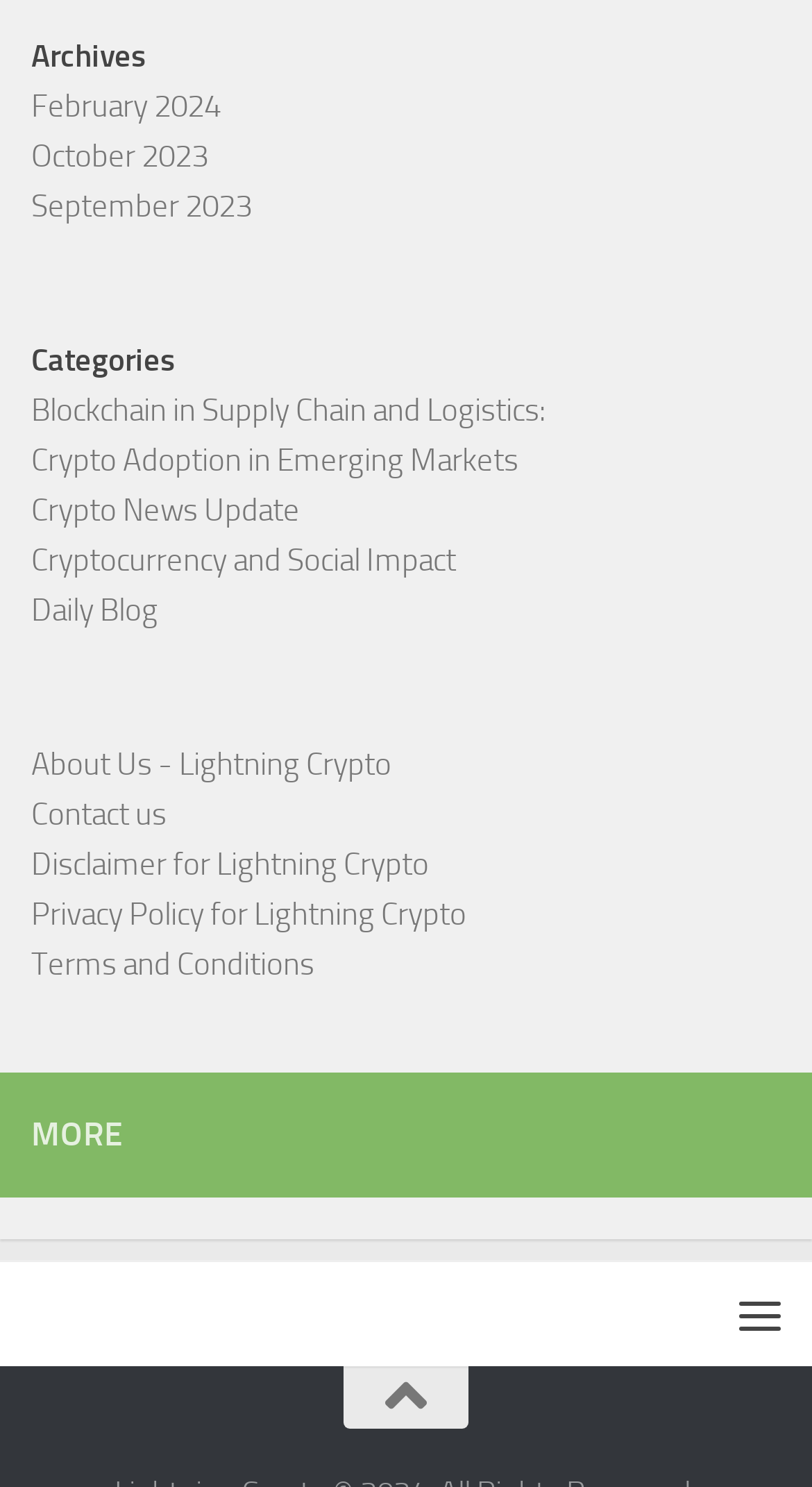Determine the bounding box for the UI element that matches this description: "Daily Blog".

[0.038, 0.398, 0.195, 0.423]